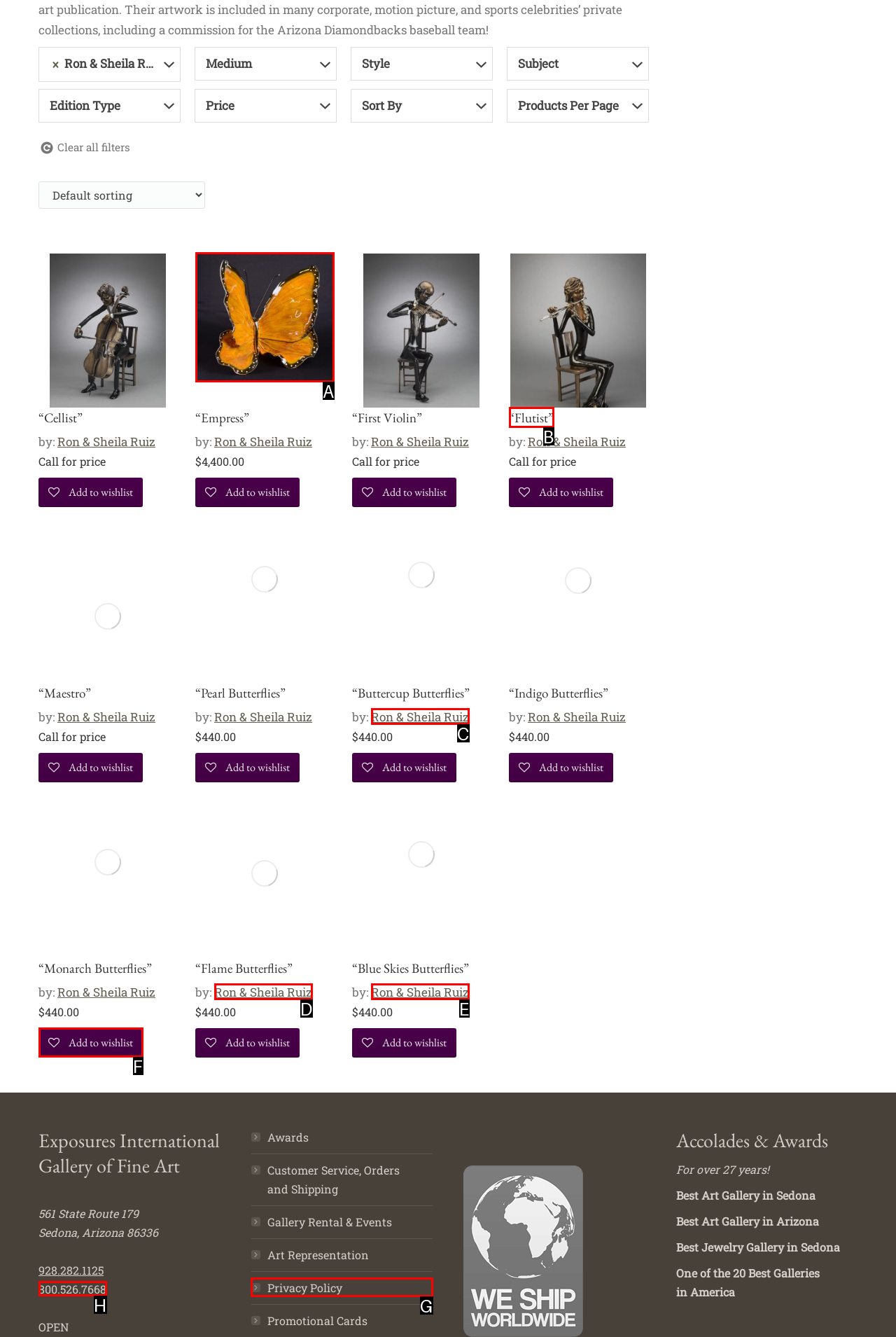To perform the task "View the 'Empress' product", which UI element's letter should you select? Provide the letter directly.

A